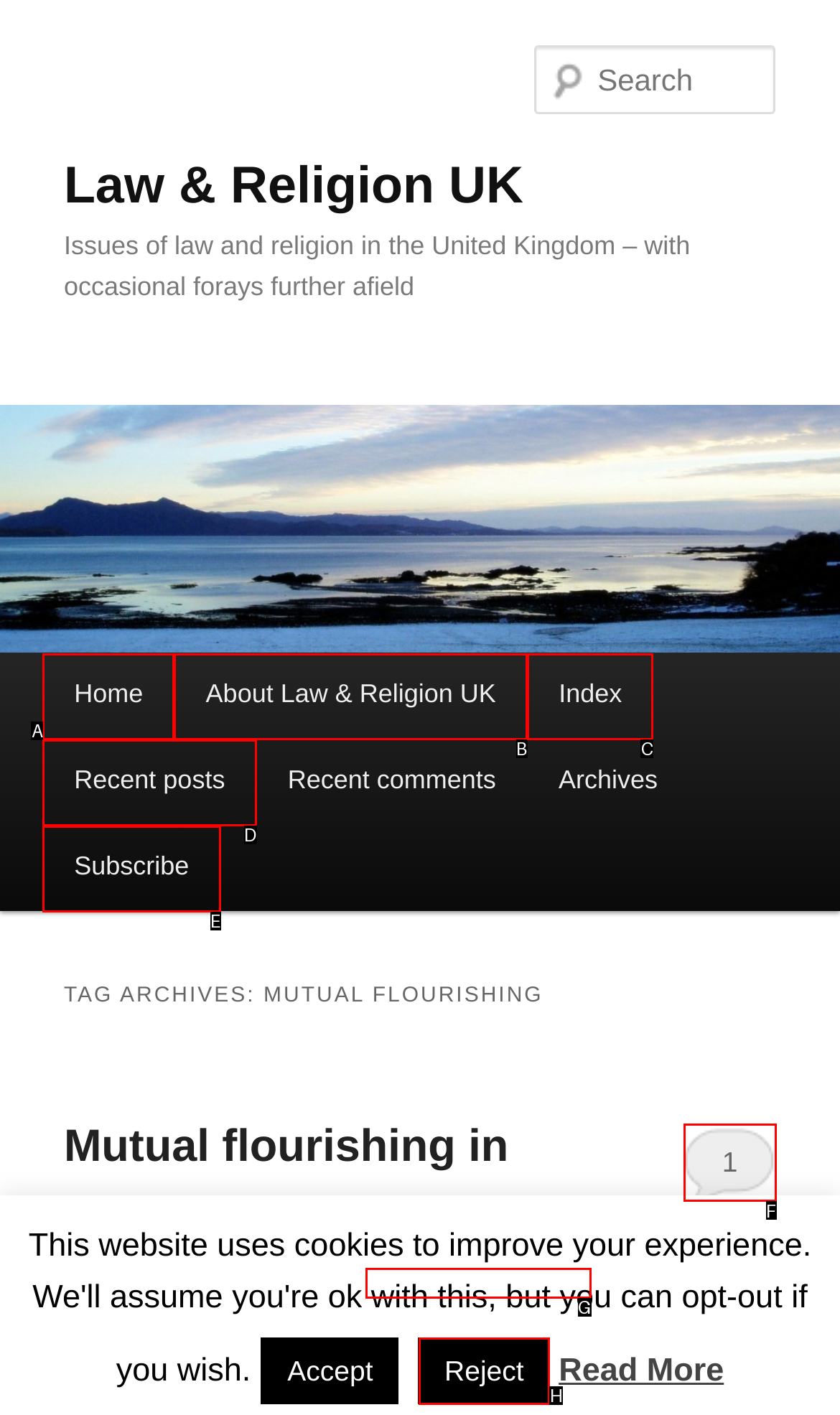Based on the description: title="click to reveal search", select the HTML element that best fits. Reply with the letter of the correct choice from the options given.

None